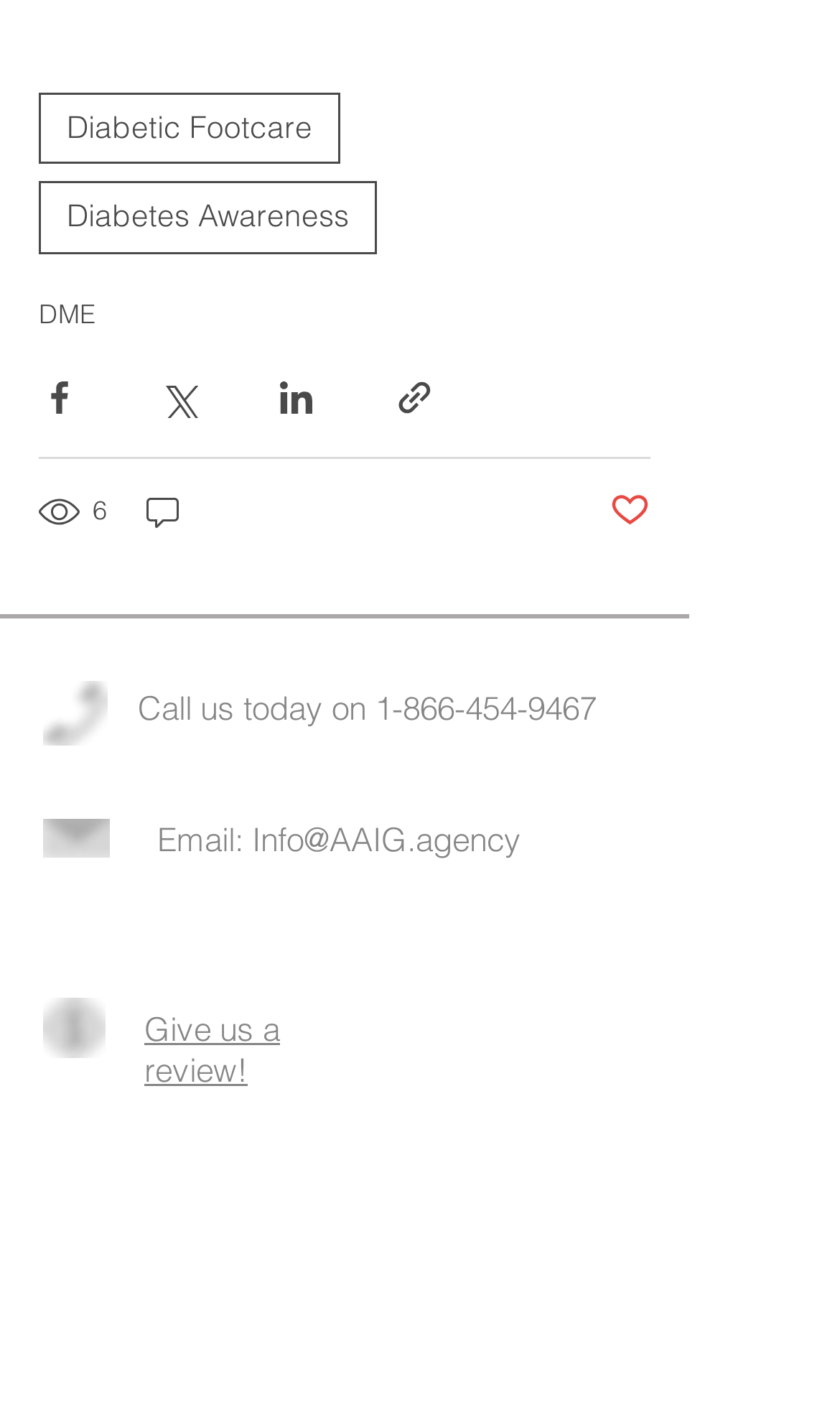Provide a brief response to the question below using one word or phrase:
What social media platforms are available?

YouTube, Facebook Social